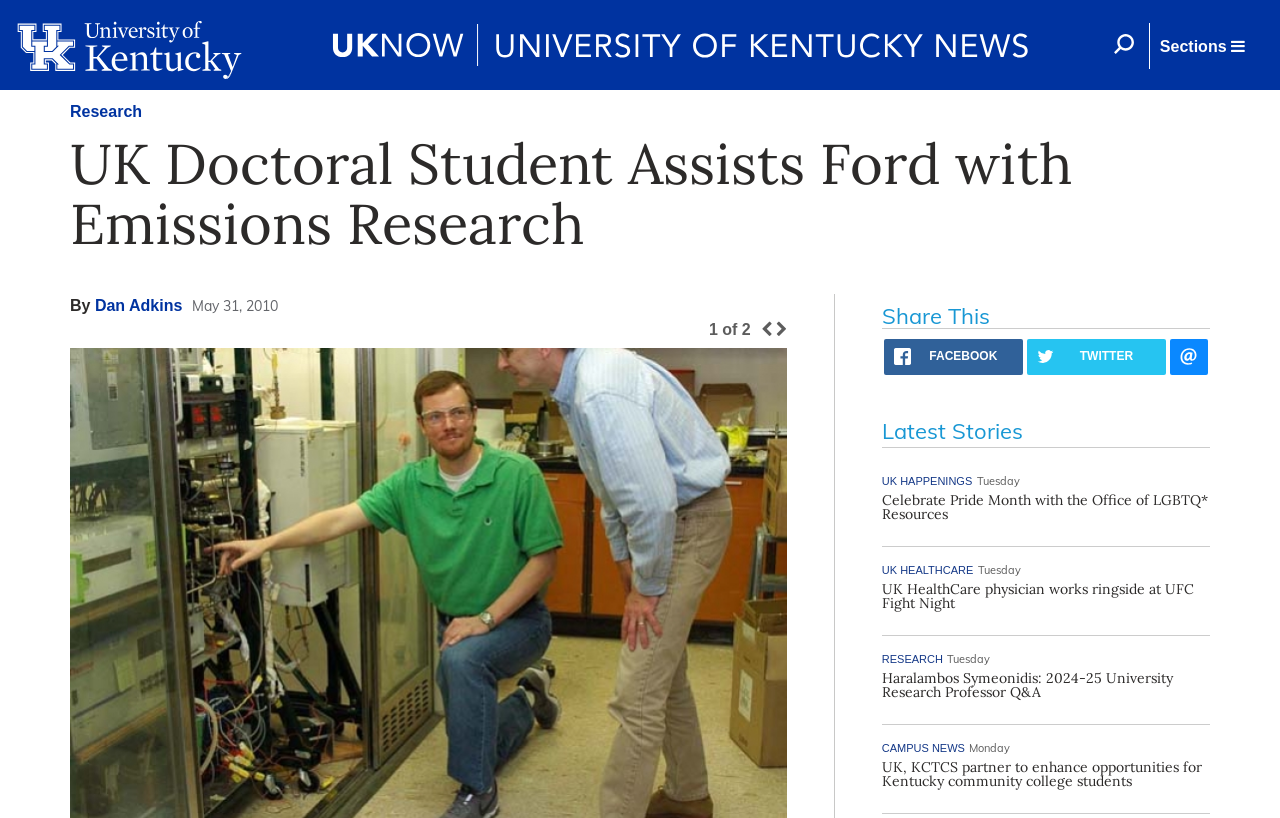What is the research about?
Offer a detailed and full explanation in response to the question.

Based on the webpage, the research is about emissions, as indicated by the heading 'UK Doctoral Student Assists Ford with Emissions Research'.